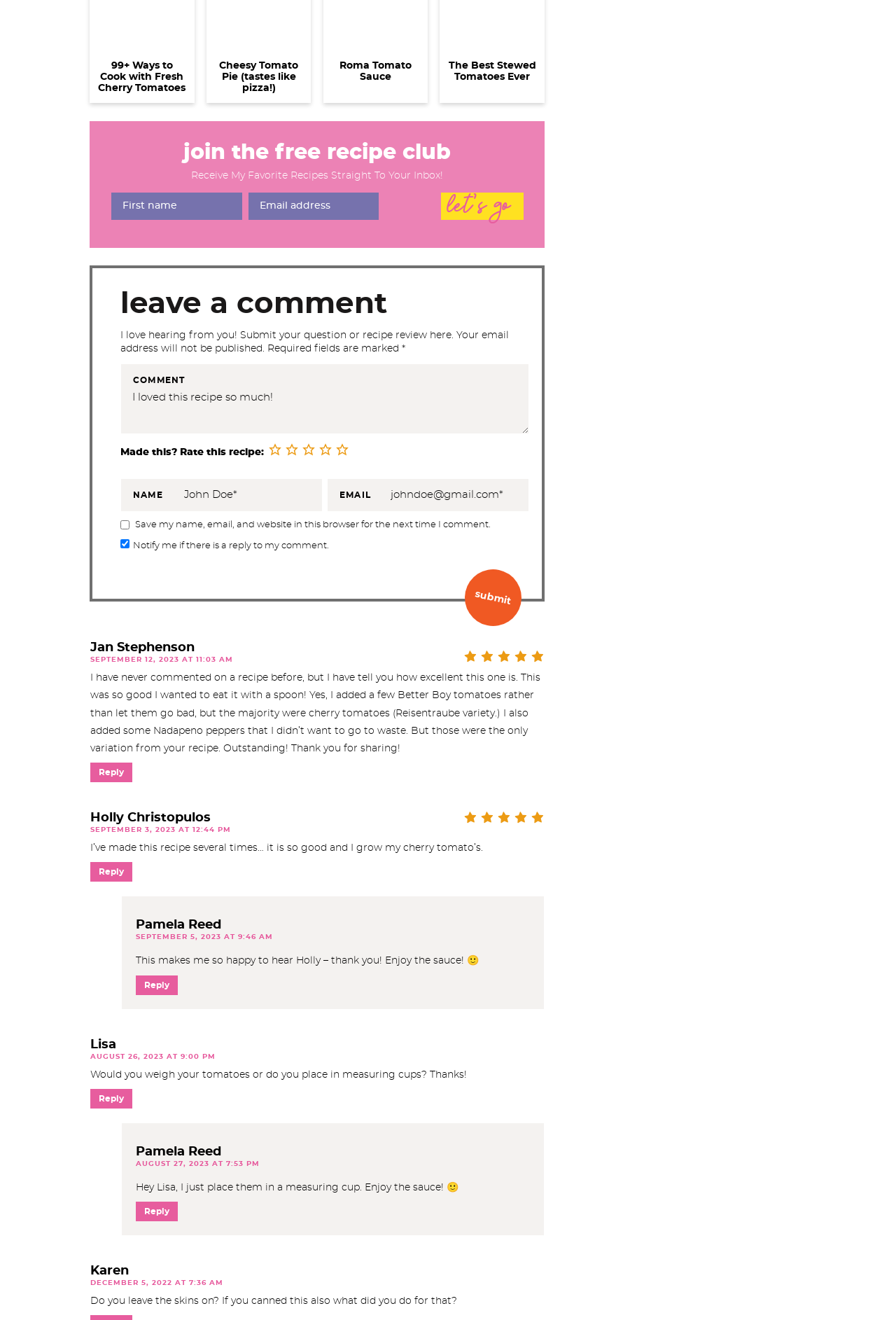Locate the bounding box coordinates of the element's region that should be clicked to carry out the following instruction: "Enter your first name in the input field". The coordinates need to be four float numbers between 0 and 1, i.e., [left, top, right, bottom].

[0.124, 0.146, 0.27, 0.166]